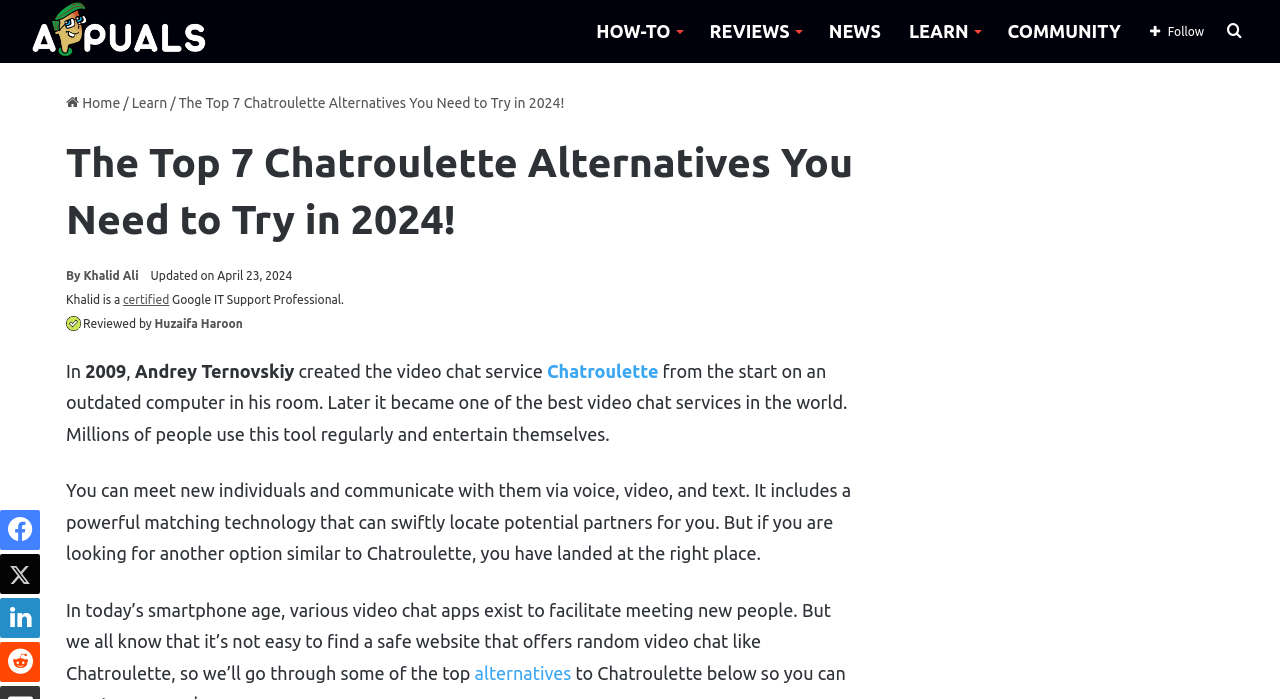Generate a detailed explanation of the webpage's features and information.

This webpage is about the top 7 Chatroulette alternatives. At the top, there is a primary navigation bar with links to "Appuals", "HOW-TO", "REVIEWS", "NEWS", "LEARN", "COMMUNITY", and a search bar. Below the navigation bar, there is a header section with a link to "Home", a separator, and a link to "Learn". The main title "The Top 7 Chatroulette Alternatives You Need to Try in 2024!" is displayed prominently in the center of the header section.

Below the header section, there is an author section with a link to the author's name "Khalid Ali", the date "Updated on April 23, 2024", and a brief description of the author. There is also a small image and a "Reviewed by" section with a link to the reviewer's name "Huzaifa Haroon".

The main content of the webpage starts with a brief introduction to Chatroulette, its creation, and its popularity. The text then shifts to the purpose of the article, which is to provide alternatives to Chatroulette. The rest of the content is divided into sections, each describing a different alternative.

On the left side of the webpage, there are social media links to Facebook, Twitter, LinkedIn, and Reddit. At the bottom of the webpage, there is a complementary sidebar section, but it appears to be empty.